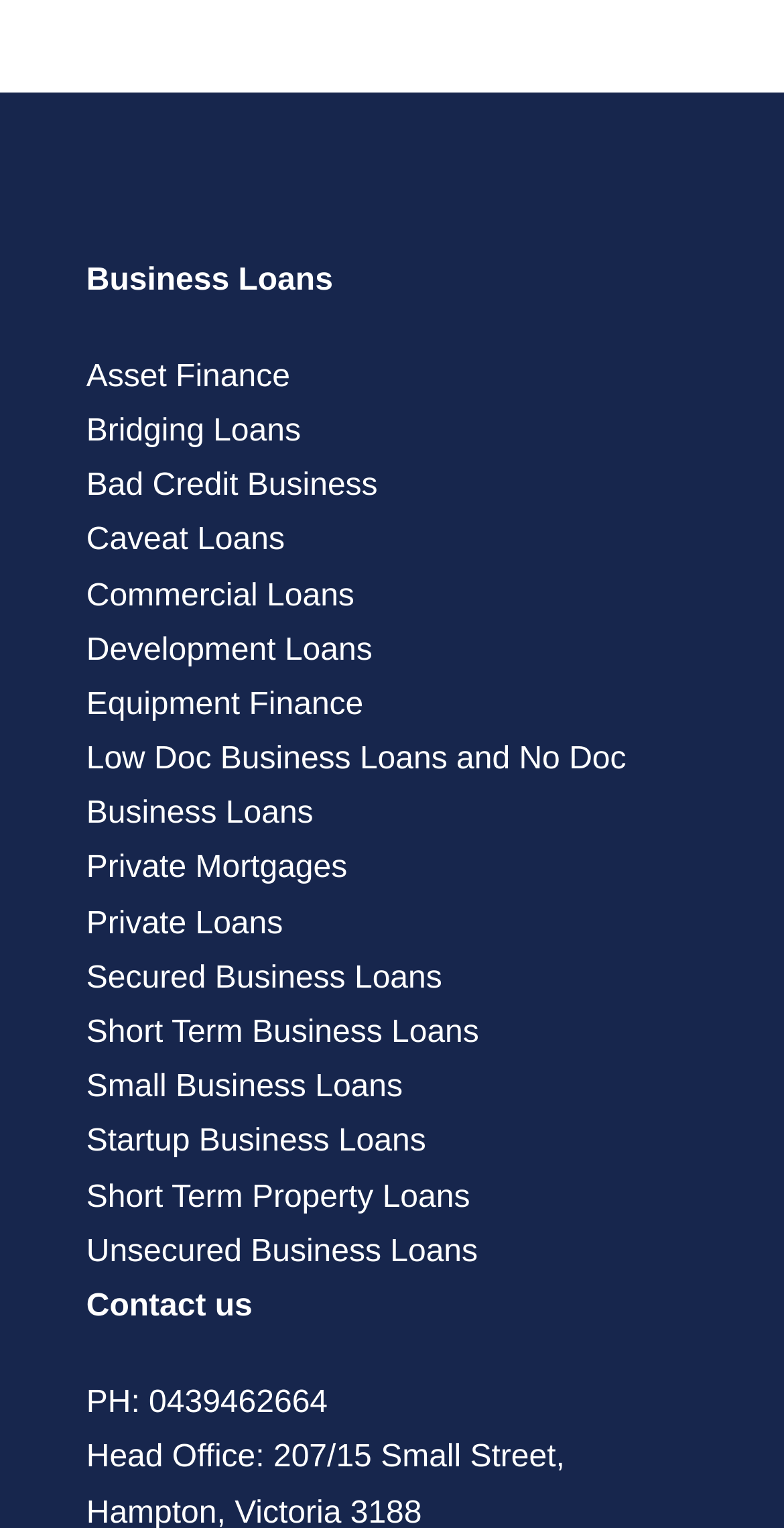Reply to the question below using a single word or brief phrase:
What is the first loan type listed?

Asset Finance